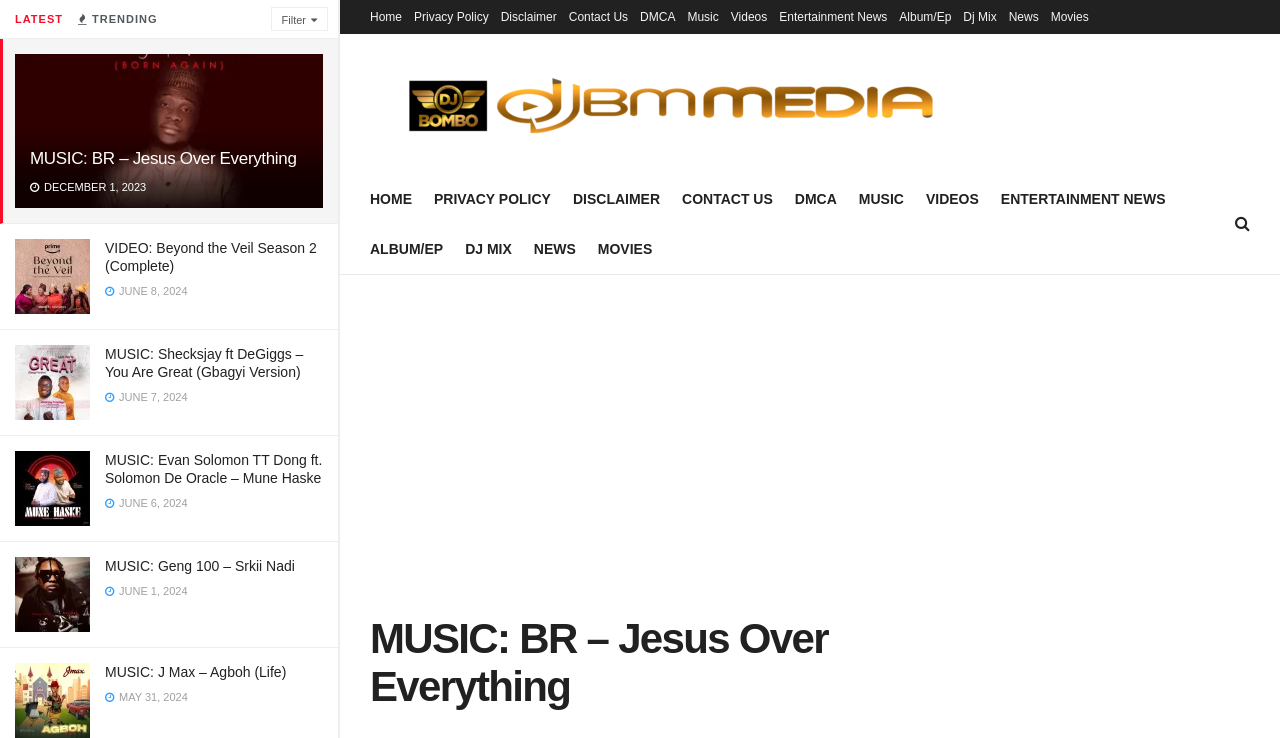Please identify the bounding box coordinates of where to click in order to follow the instruction: "View MUSIC: BR – Jesus Over Everything".

[0.023, 0.2, 0.241, 0.231]